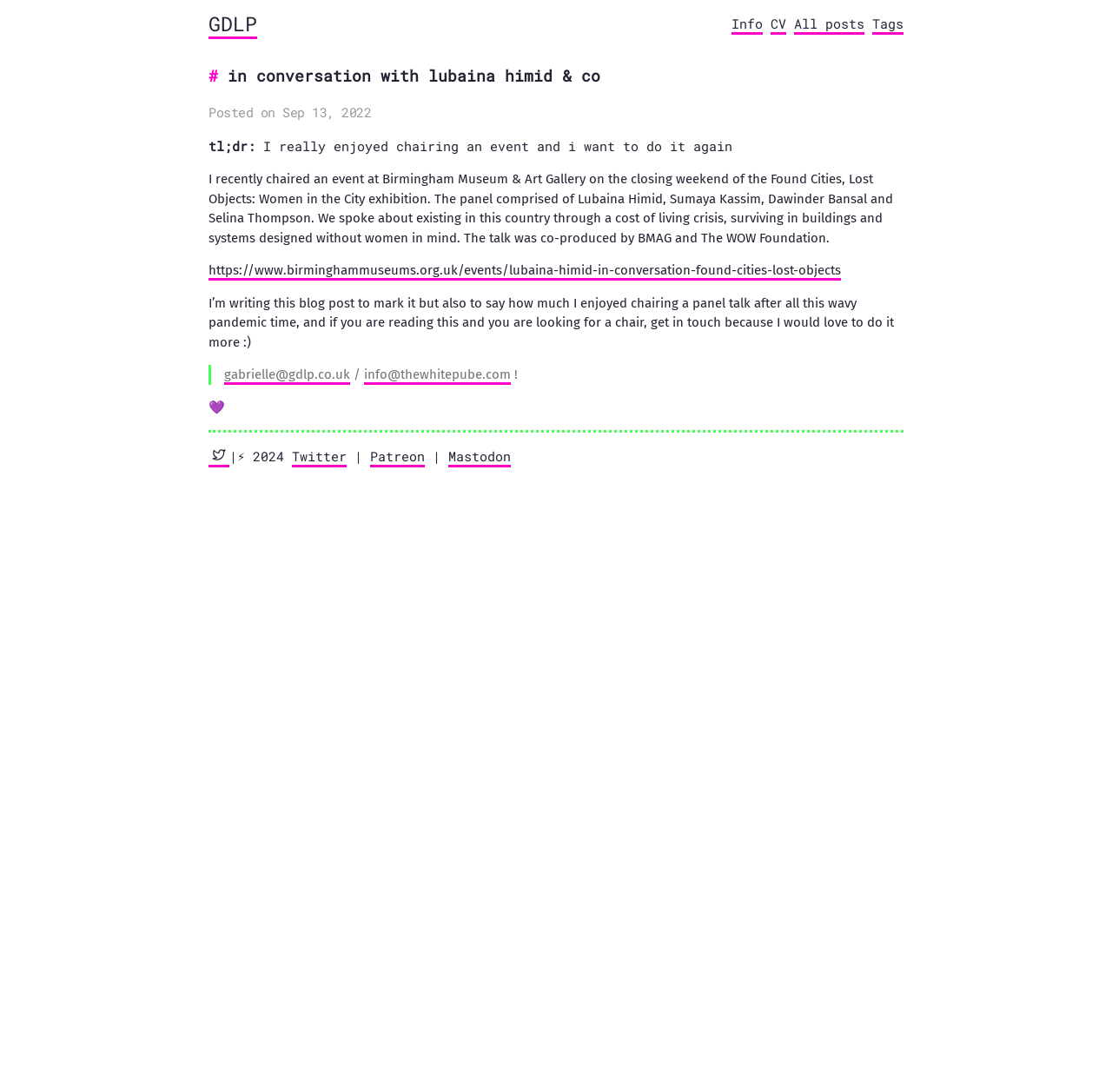What is the symbol used at the end of the article?
Give a thorough and detailed response to the question.

The heart symbol '💜' is used at the end of the article, possibly to express the author's positive emotions or appreciation.